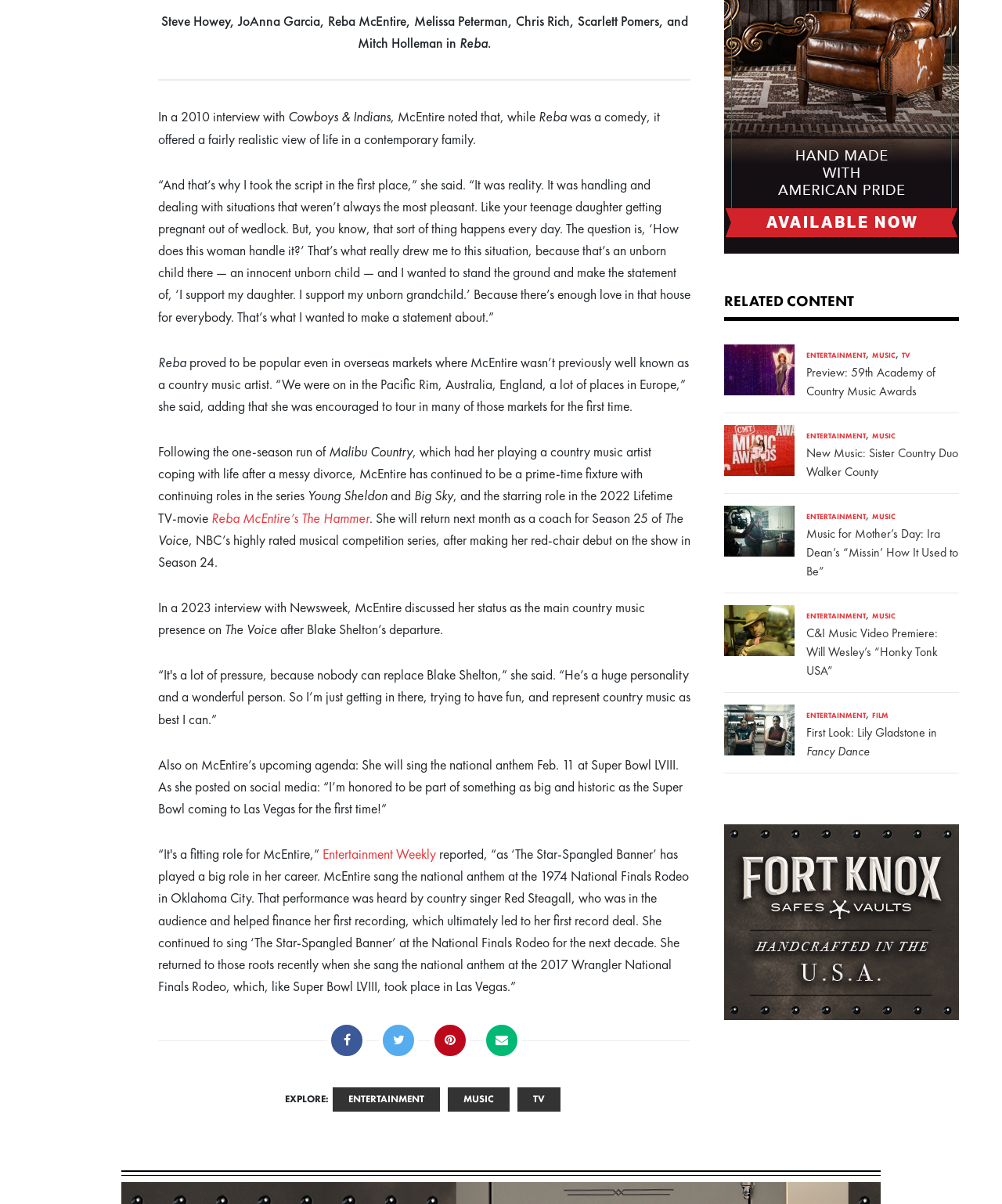What is the name of the national anthem Reba McEntire will sing at Super Bowl LVIII?
Please provide a detailed answer to the question.

According to the text, Reba McEntire will sing the national anthem at Super Bowl LVIII, and it is mentioned that she has sung 'The Star-Spangled Banner' at the National Finals Rodeo in Oklahoma City.